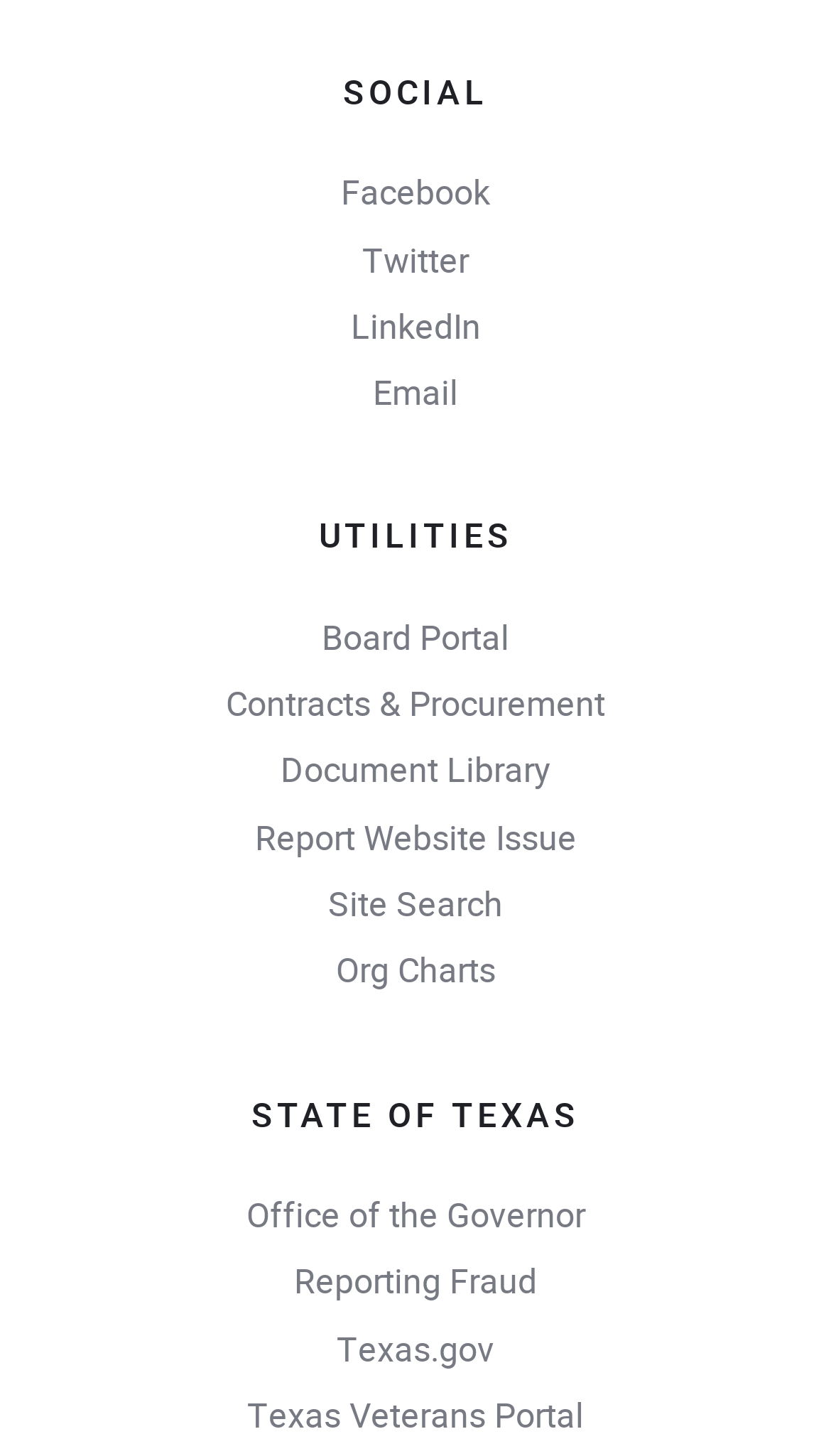Refer to the screenshot and give an in-depth answer to this question: What is the purpose of 'Report Website Issue'?

The link 'Report Website Issue' is located under the 'UTILITIES' heading, which implies that it is a utility function. The text 'Report Website Issue' itself suggests that the purpose of this link is to report any issues or problems with the website.